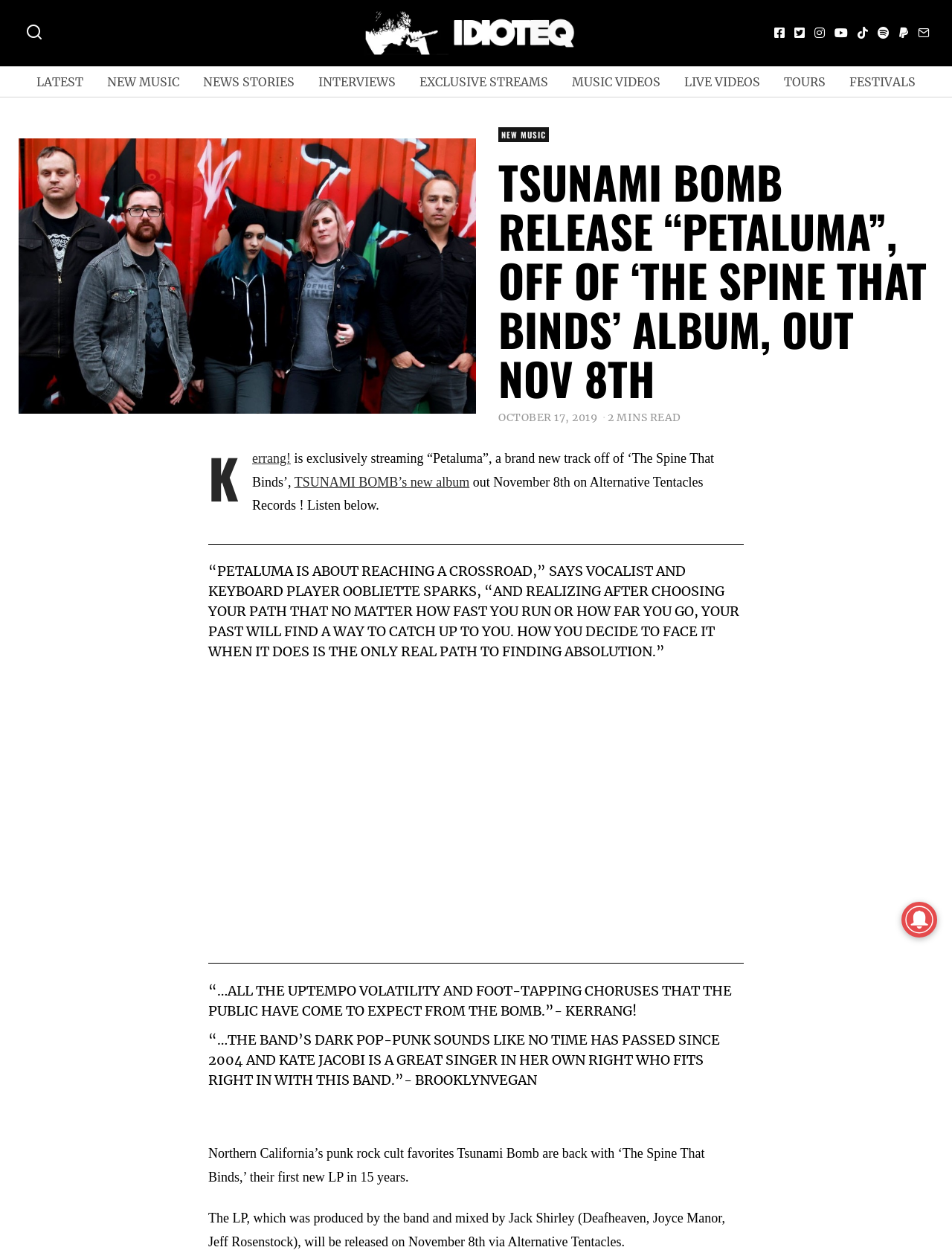Locate the UI element that matches the description New Music in the webpage screenshot. Return the bounding box coordinates in the format (top-left x, top-left y, bottom-right x, bottom-right y), with values ranging from 0 to 1.

[0.523, 0.101, 0.577, 0.114]